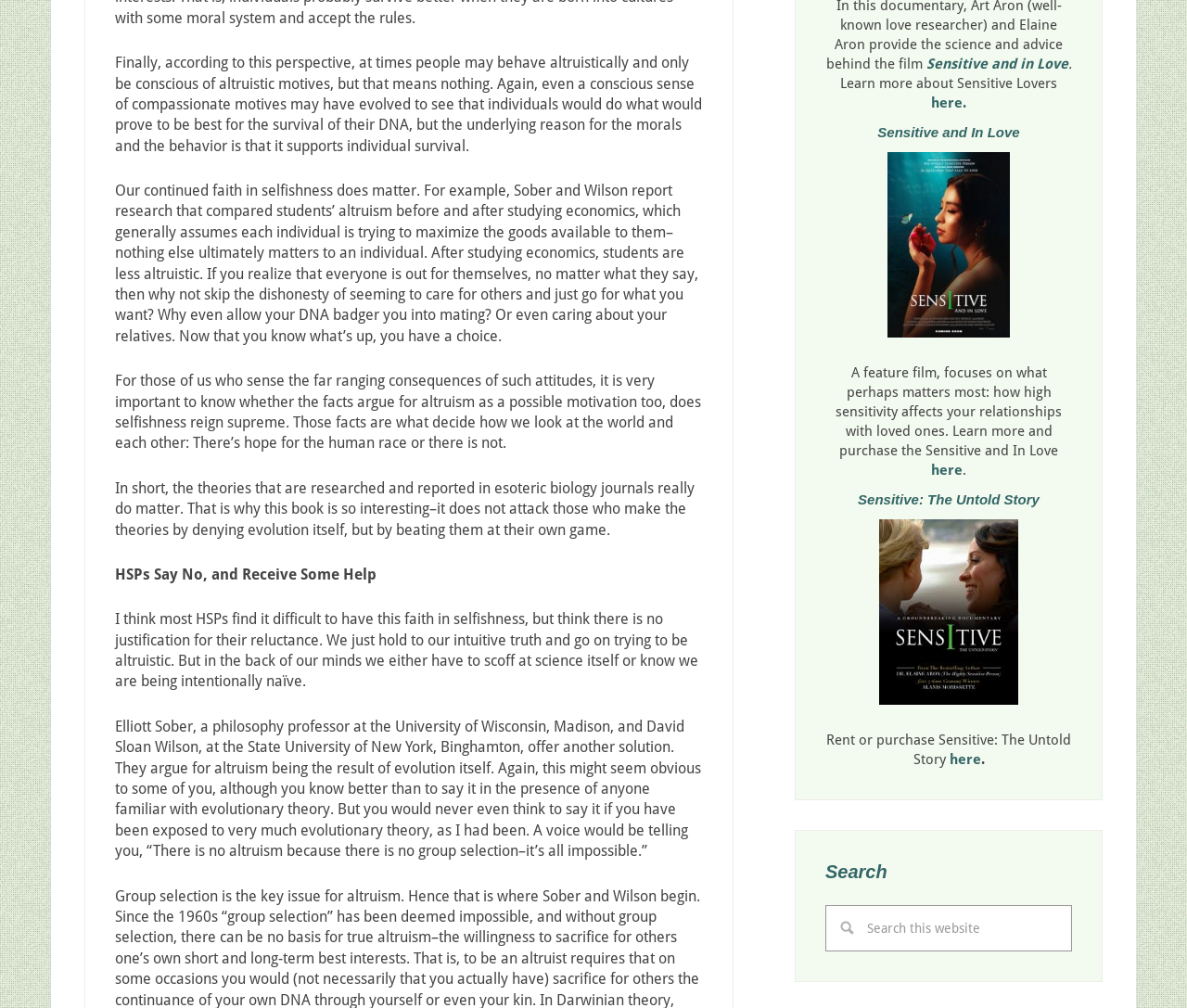Locate the bounding box coordinates of the clickable area needed to fulfill the instruction: "Learn more about Sensitive Lovers".

[0.708, 0.074, 0.891, 0.091]